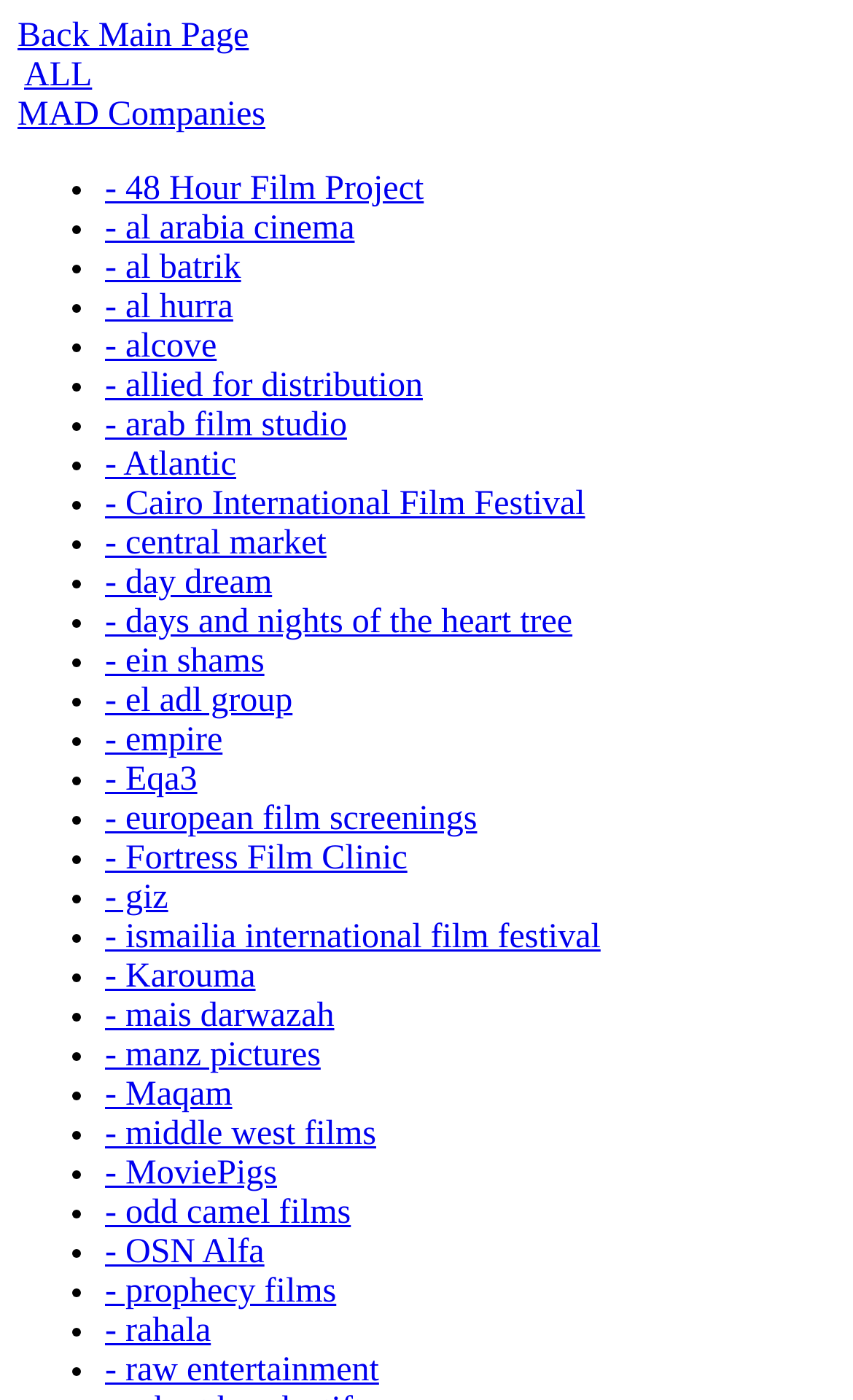Create an elaborate caption that covers all aspects of the webpage.

The webpage is titled "MAD-SOLUTIONS" and appears to be a list of companies or organizations related to the film industry. At the top left of the page, there are three links: "Back Main Page", "ALL", and "MAD Companies". Below these links, there is a list of 39 items, each consisting of a bullet point (represented by a "•" symbol) followed by a link to a specific company or organization. The list takes up most of the page and is arranged in a single column.

The companies listed appear to be a mix of film production companies, film festivals, and other organizations related to the film industry. Some examples of companies listed include "48 Hour Film Project", "Al Arabia Cinema", "Cairo International Film Festival", and "OSN Alfa". Each link is accompanied by a brief description or title of the company.

The layout of the page is simple and easy to navigate, with a clear hierarchy of elements. The links and bullet points are neatly arranged and easy to read. Overall, the page appears to be a directory or index of companies and organizations related to the film industry.